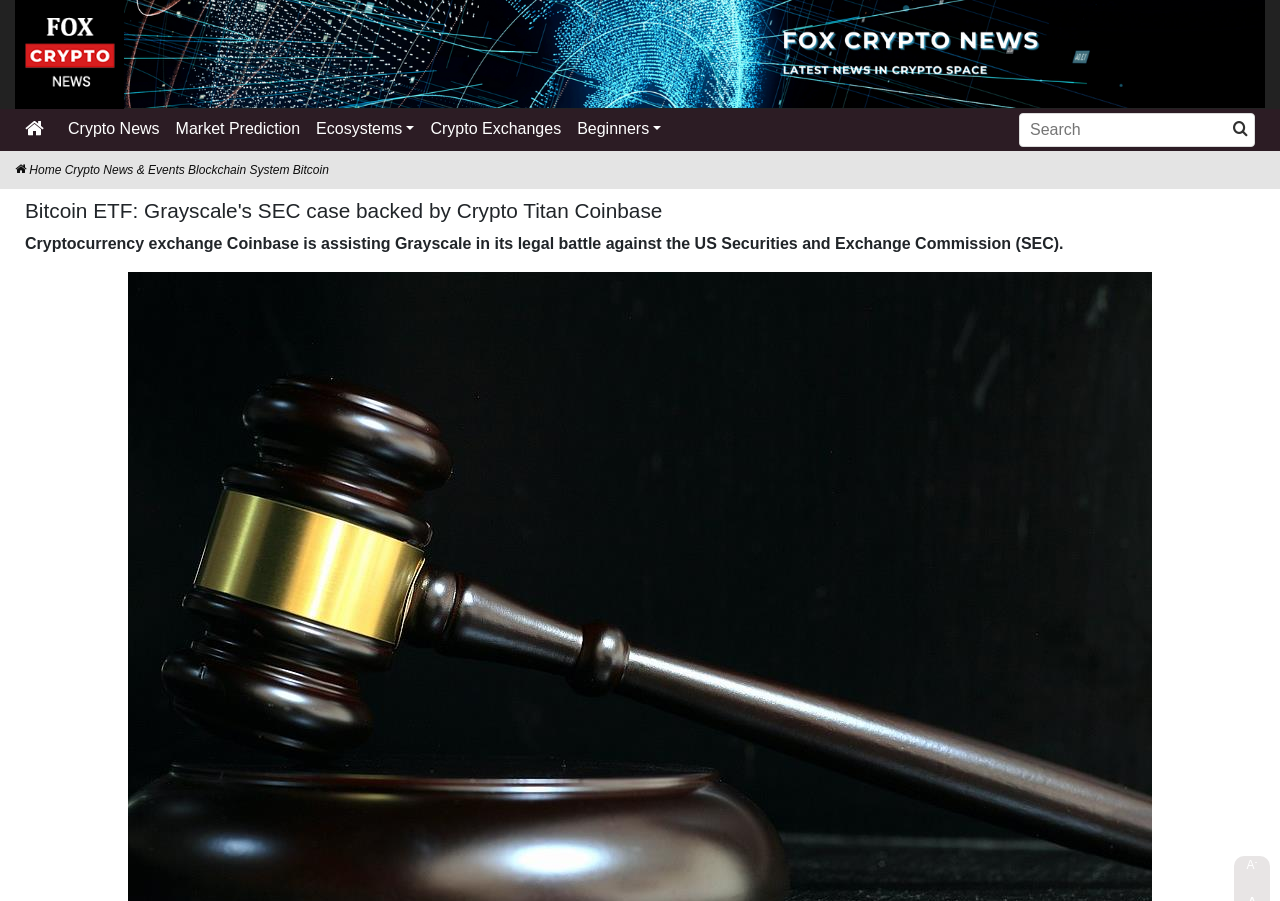Please determine the bounding box coordinates for the element with the description: "Blockchain System".

[0.147, 0.181, 0.226, 0.197]